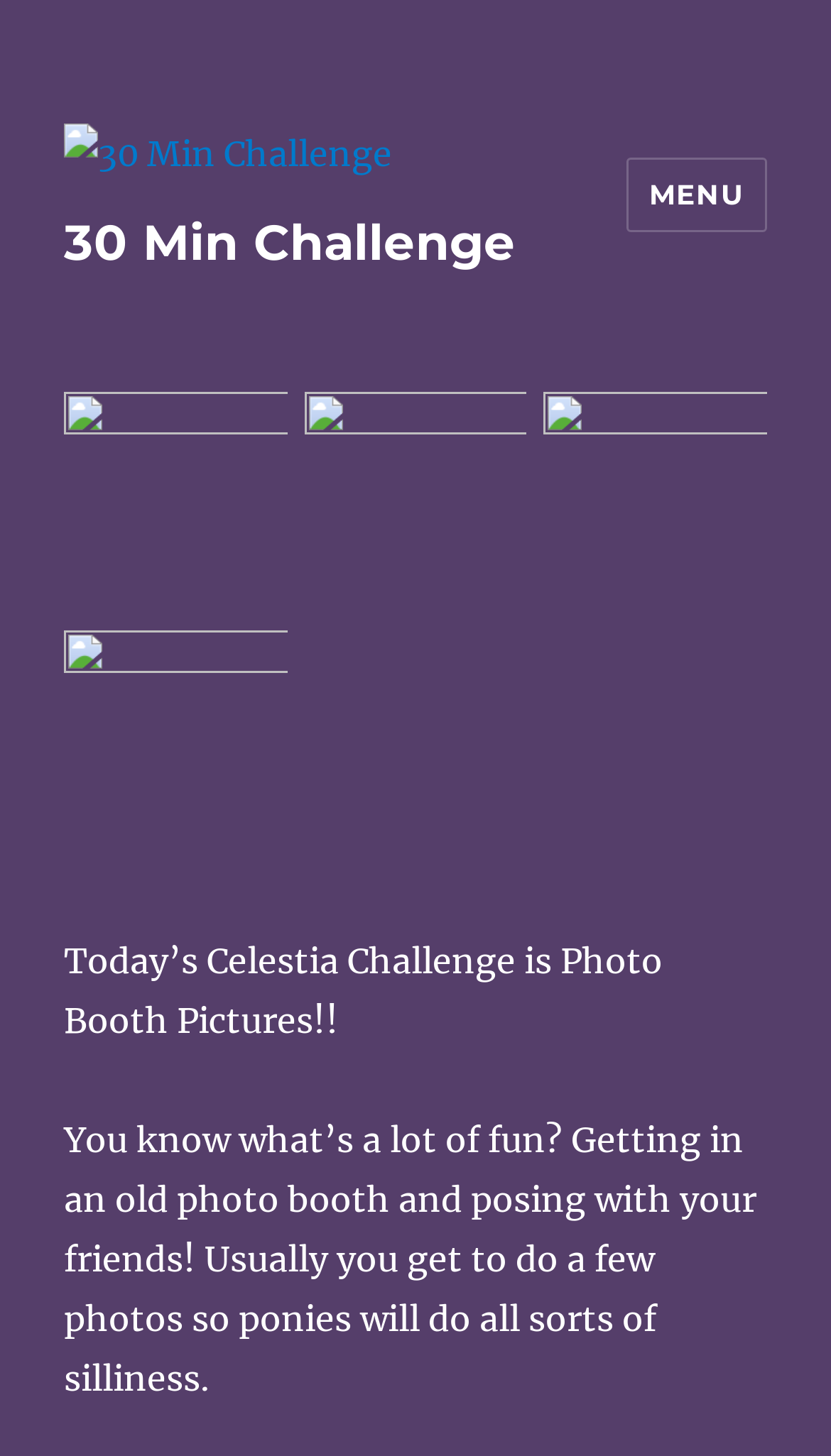Present a detailed account of what is displayed on the webpage.

The webpage is titled "30 Min Challenge" and features a prominent link with the same title at the top left corner. Below this link, there is an image with the same title, taking up about half of the width of the page. 

On the top right corner, there is a button labeled "MENU" that controls site navigation and social navigation. When expanded, it reveals a row of four figures, each containing a link. These figures are evenly spaced and take up about half of the page's width.

Below the "MENU" button, there is a section that appears to be a blog post or article. The title of the post is "Today’s Celestia Challenge is Photo Booth Pictures!!" and is followed by a paragraph of text that describes the fun of taking photos in a photo booth with friends. The text is written in a casual and conversational tone.